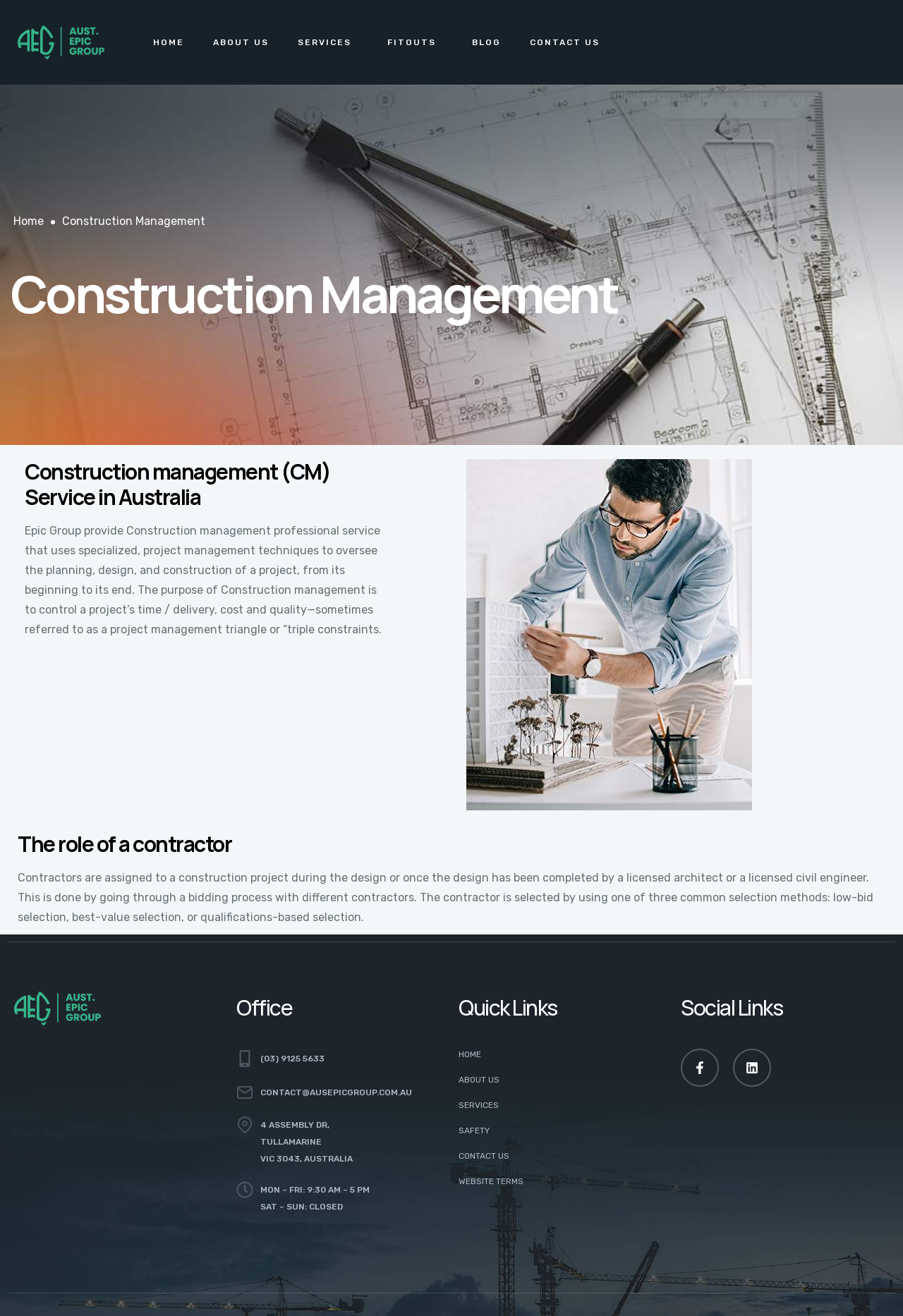Refer to the screenshot and give an in-depth answer to this question: What is the purpose of Construction Management?

I found the purpose of Construction Management by reading the StaticText element that describes the service. It states that the purpose is to 'control a project’s time / delivery, cost and quality—sometimes referred to as a project management triangle or “triple constraints”'.